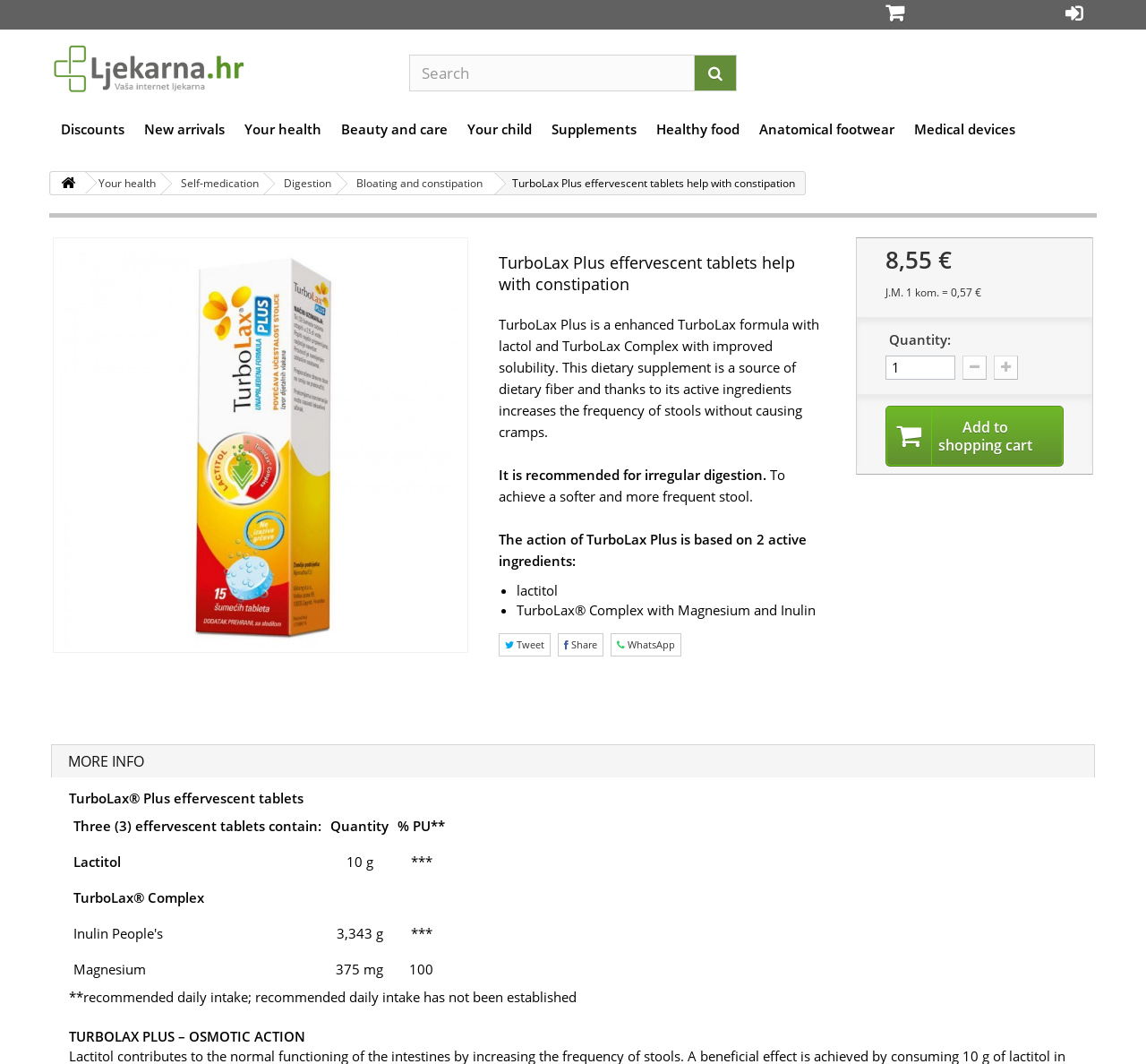Locate the bounding box coordinates of the item that should be clicked to fulfill the instruction: "View more information about TurboLax Plus".

[0.045, 0.699, 0.955, 0.73]